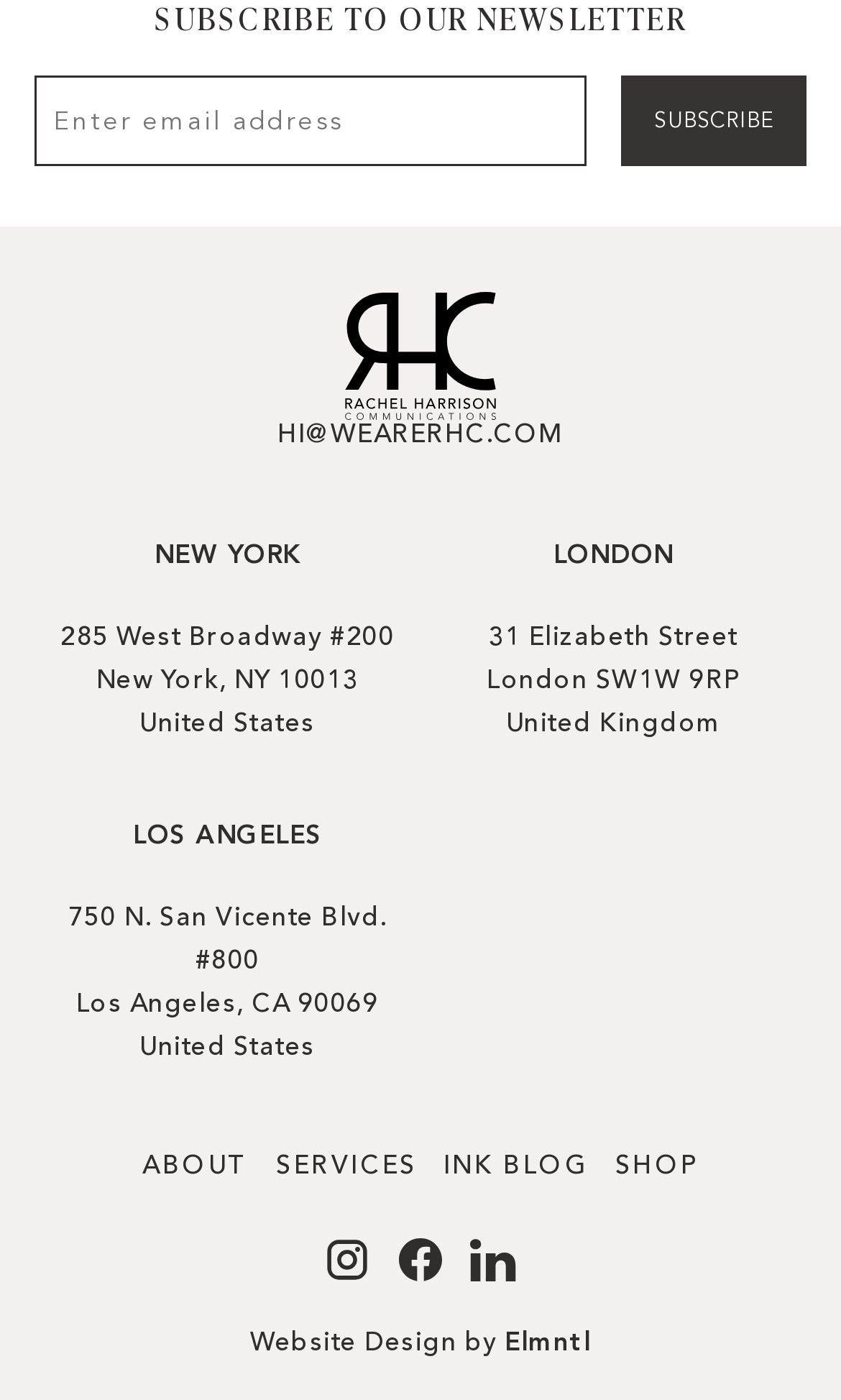How many offices does RHC have?
Answer the question in a detailed and comprehensive manner.

Based on the webpage, I can see three office locations mentioned: New York, Los Angeles, and London. Each location has a corresponding address and country listed.